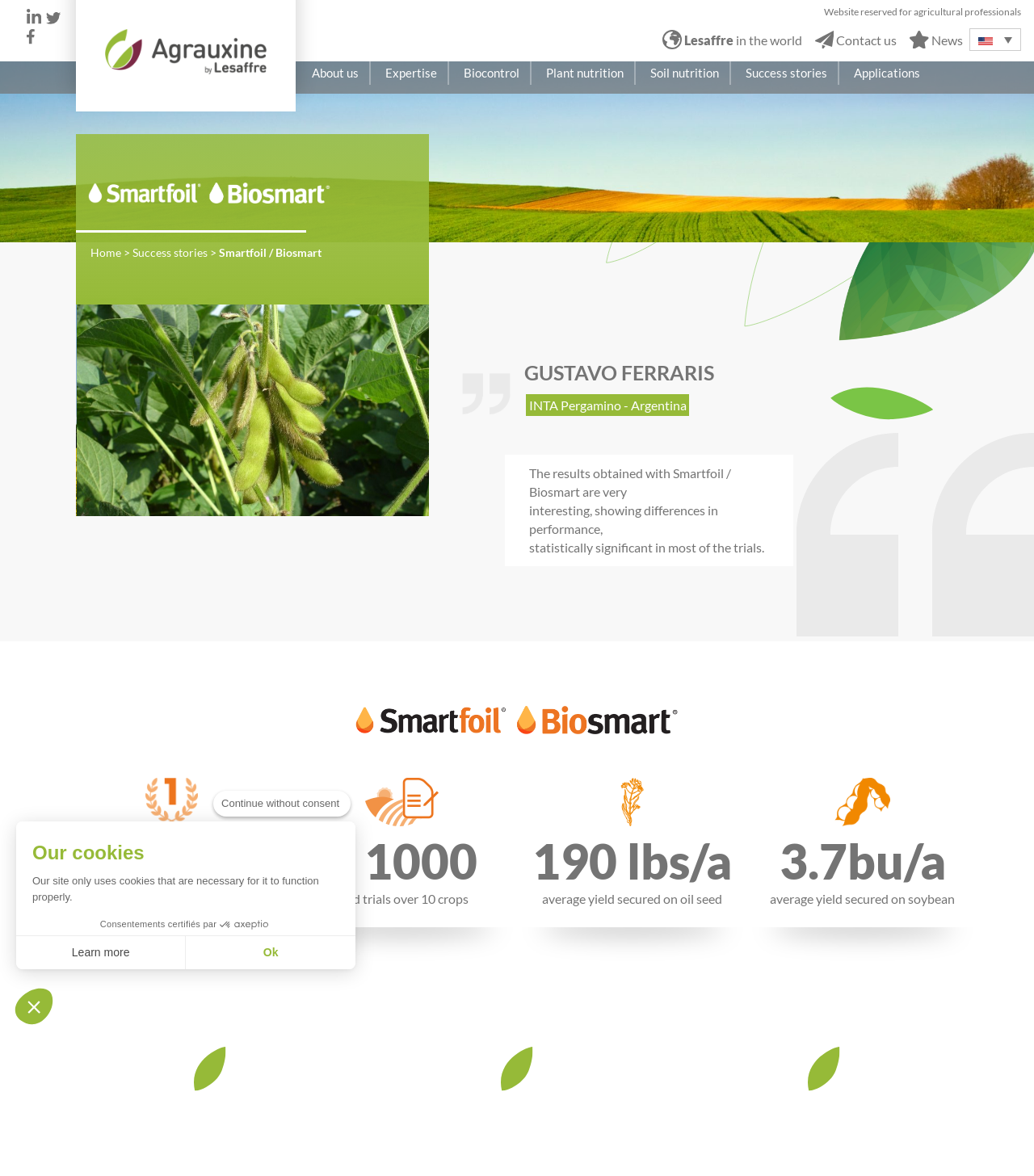Please provide a short answer using a single word or phrase for the question:
What is the name of the company on the Argentine market?

Lesaffre